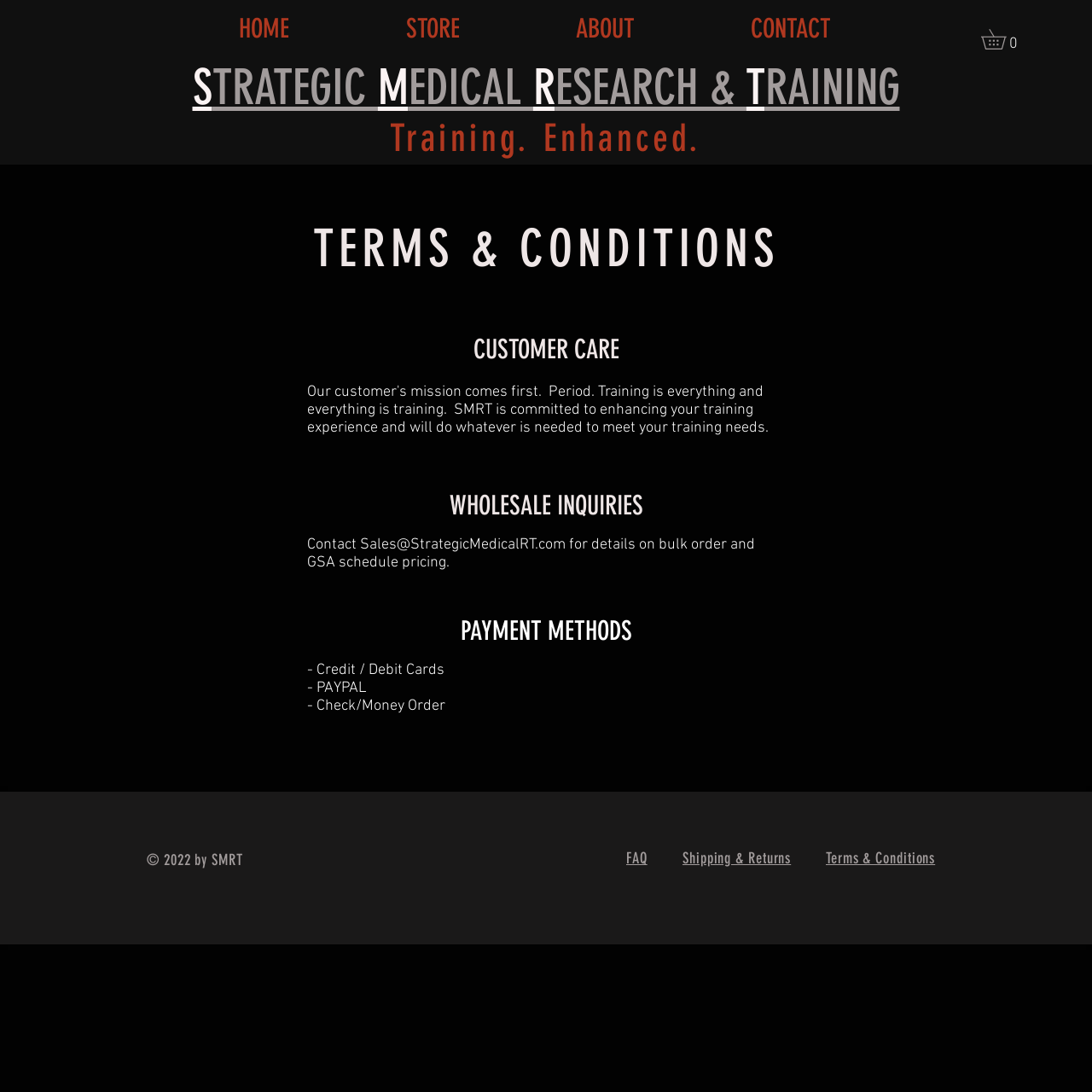Pinpoint the bounding box coordinates of the clickable area needed to execute the instruction: "Go to store". The coordinates should be specified as four float numbers between 0 and 1, i.e., [left, top, right, bottom].

[0.318, 0.009, 0.474, 0.044]